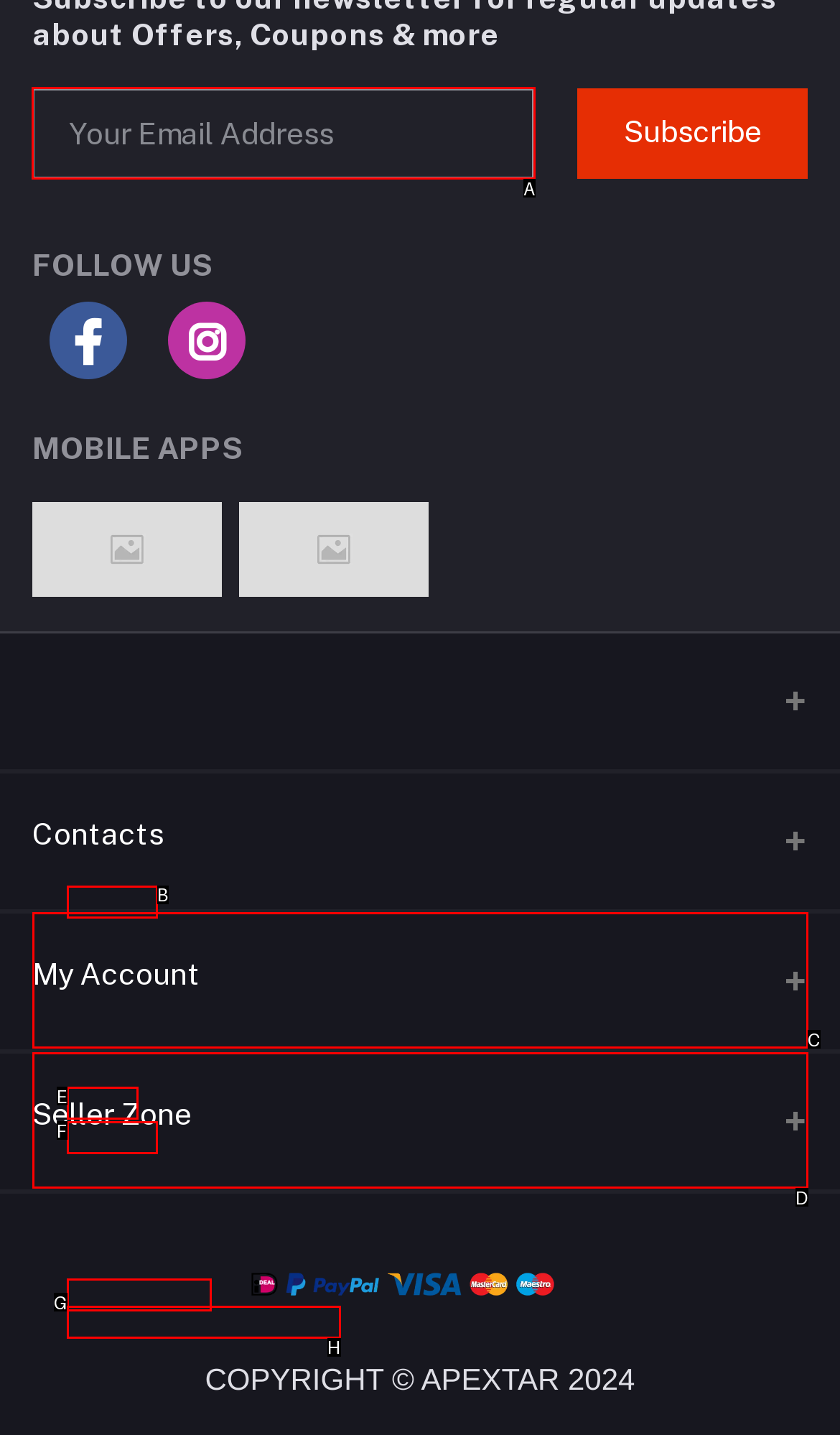Tell me which option I should click to complete the following task: Enter your email address Answer with the option's letter from the given choices directly.

A